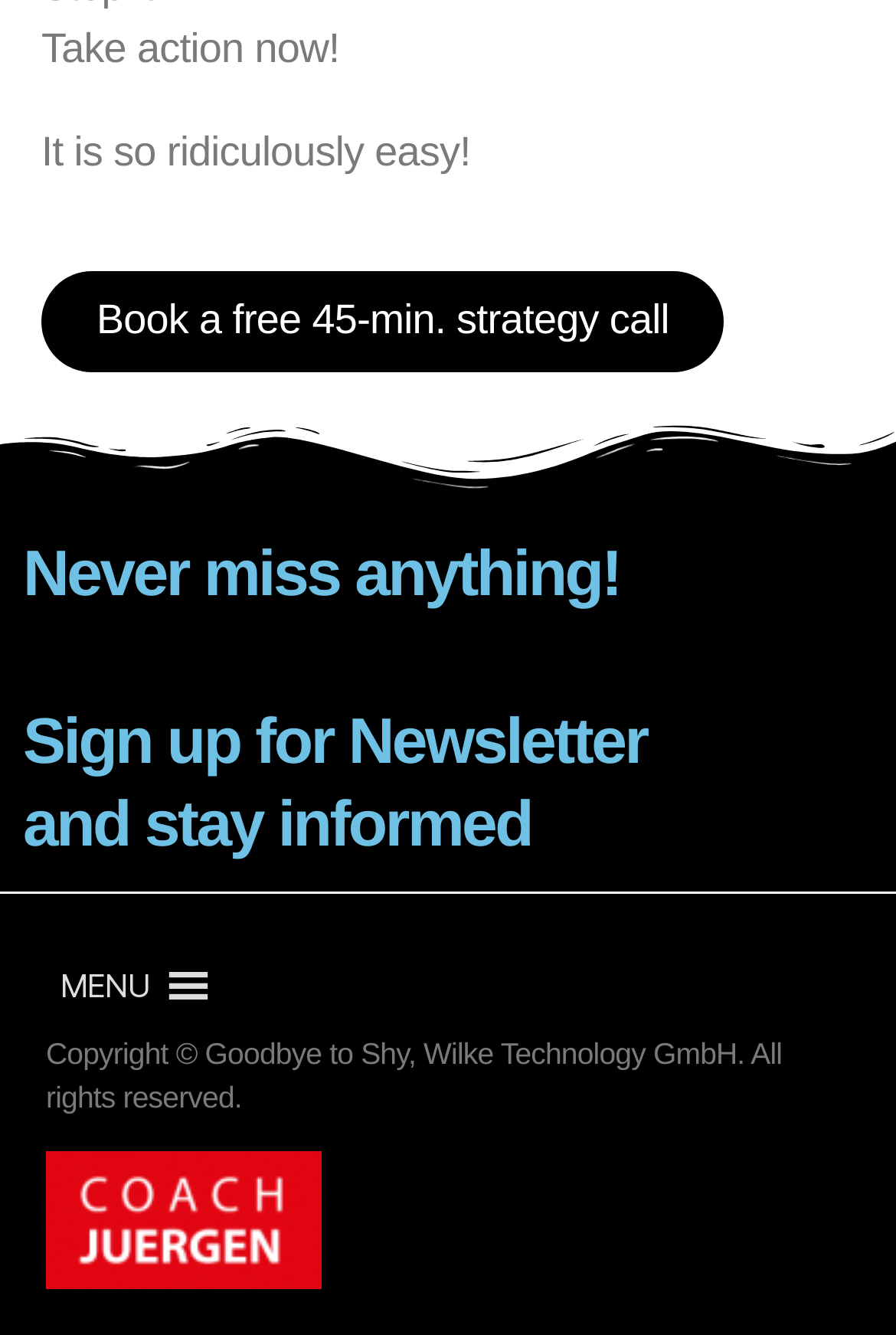What is the copyright information on the webpage?
Analyze the screenshot and provide a detailed answer to the question.

I found a StaticText element with the text 'Copyright © Goodbye to Shy, Wilke Technology GmbH. All rights reserved.' and bounding box coordinates [0.051, 0.776, 0.873, 0.835]. This text provides the copyright information on the webpage.